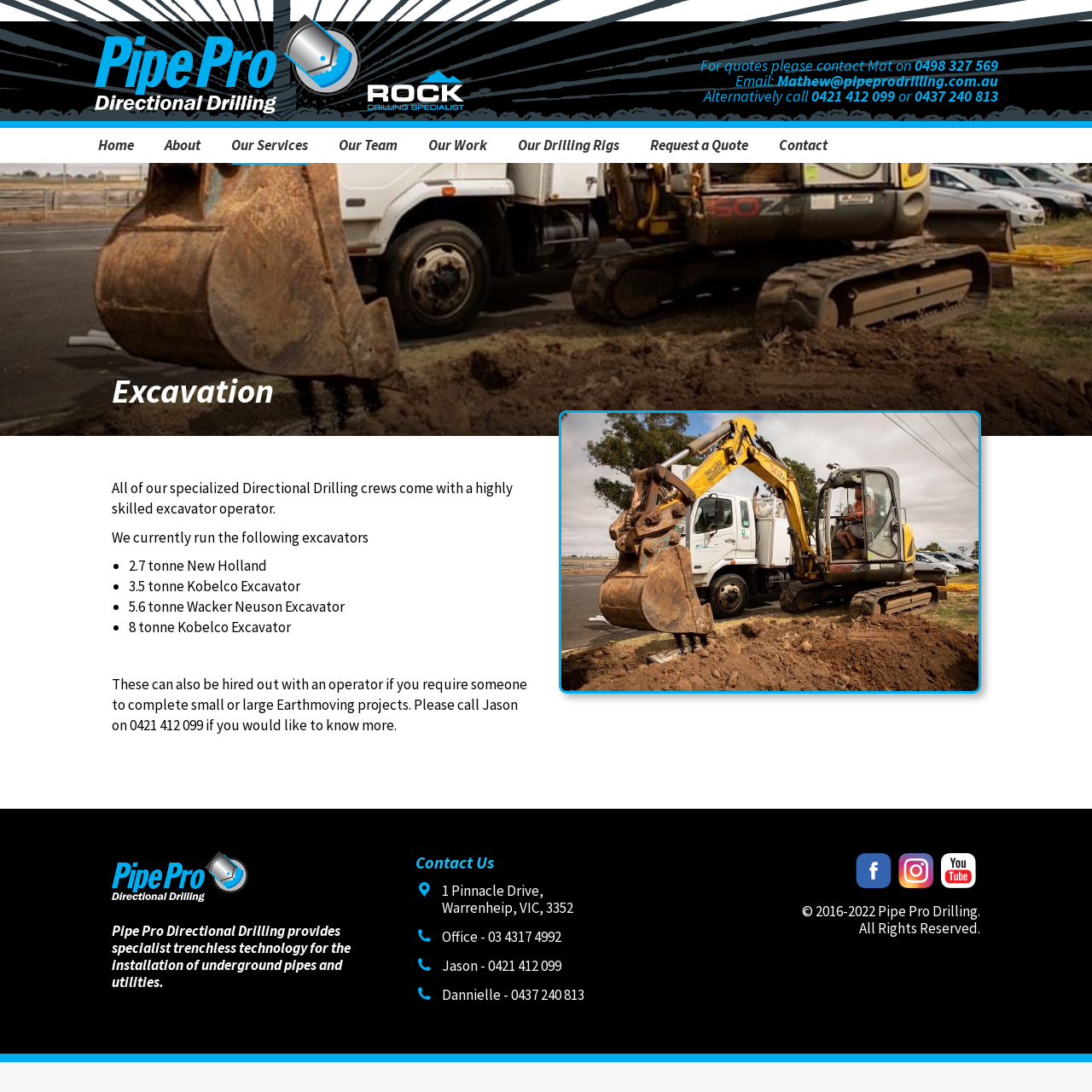Locate the bounding box coordinates of the segment that needs to be clicked to meet this instruction: "Call Jason for more information on excavator hire".

[0.743, 0.079, 0.819, 0.097]